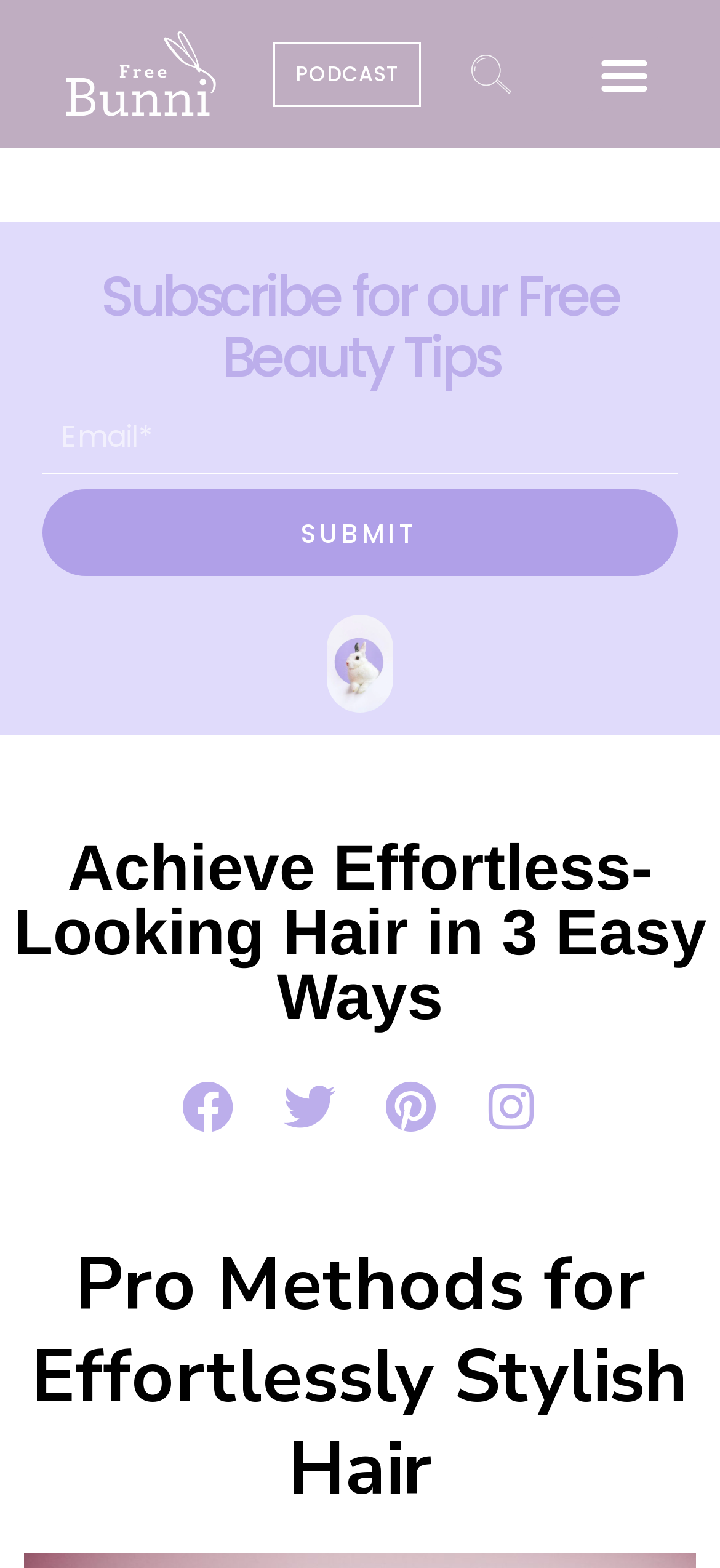Please determine the bounding box coordinates of the element to click on in order to accomplish the following task: "Visit the Facebook page". Ensure the coordinates are four float numbers ranging from 0 to 1, i.e., [left, top, right, bottom].

[0.232, 0.68, 0.347, 0.733]